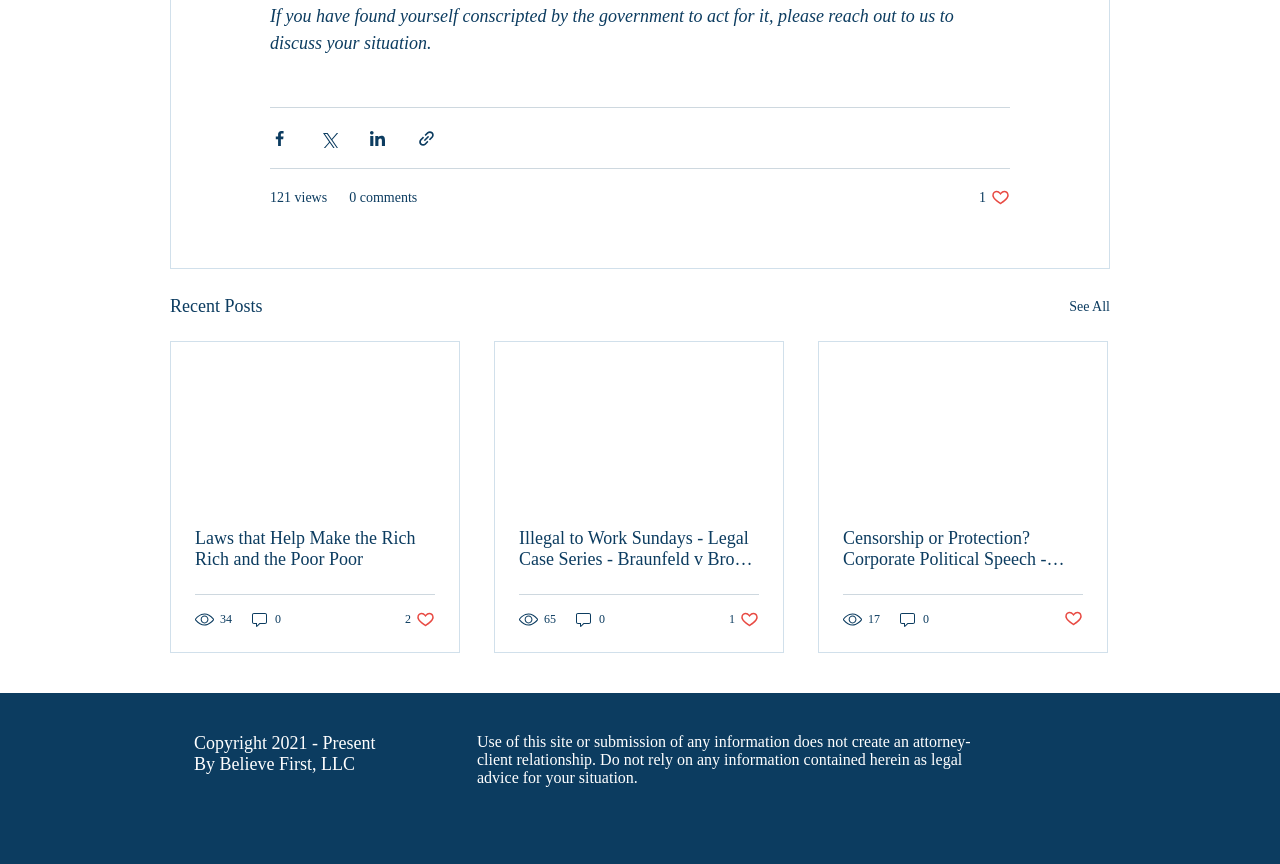What is the purpose of the 'Like' buttons?
Respond with a short answer, either a single word or a phrase, based on the image.

To like posts